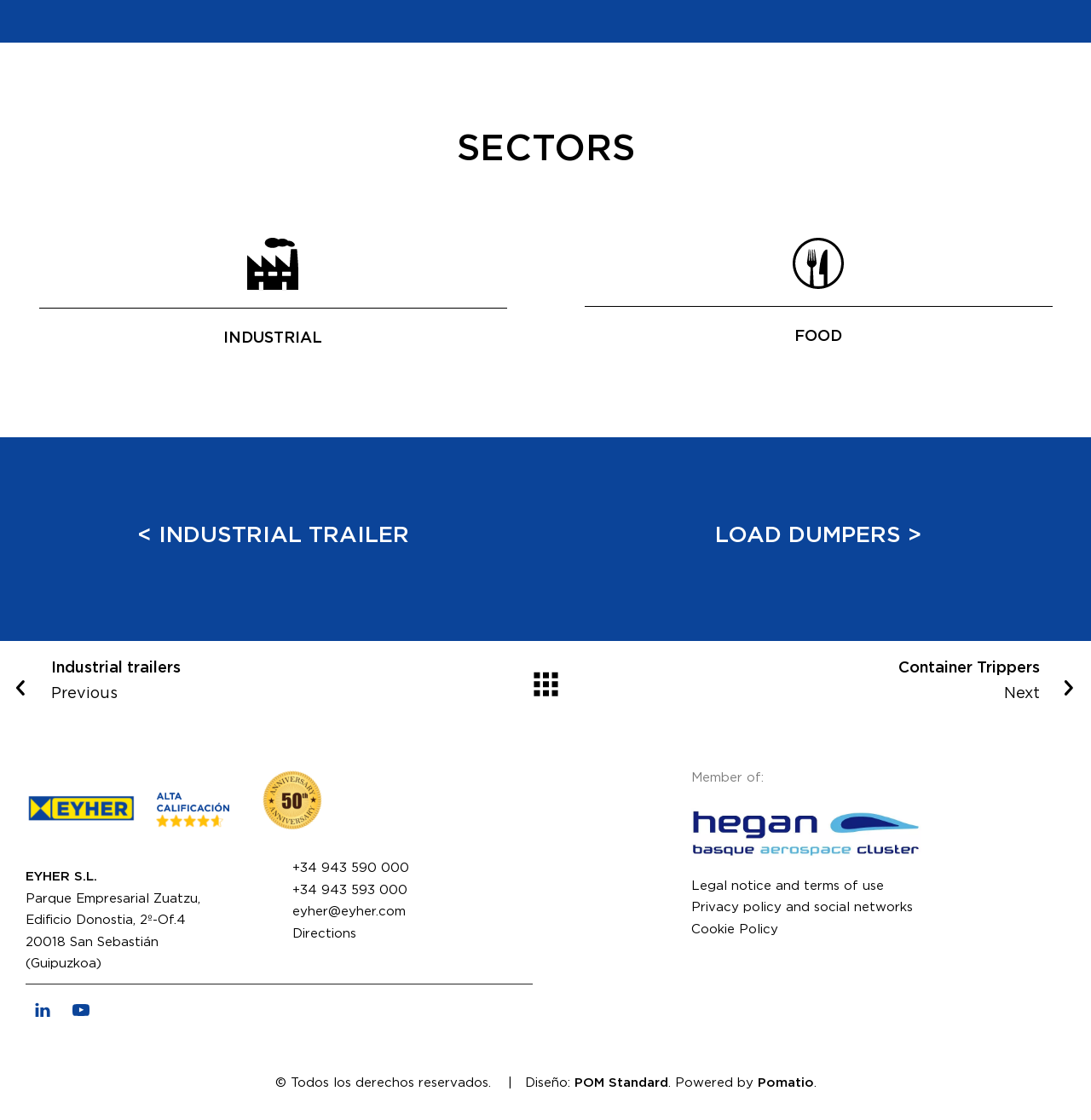Please find the bounding box coordinates (top-left x, top-left y, bottom-right x, bottom-right y) in the screenshot for the UI element described as follows: +34 943 593 000

[0.268, 0.789, 0.373, 0.8]